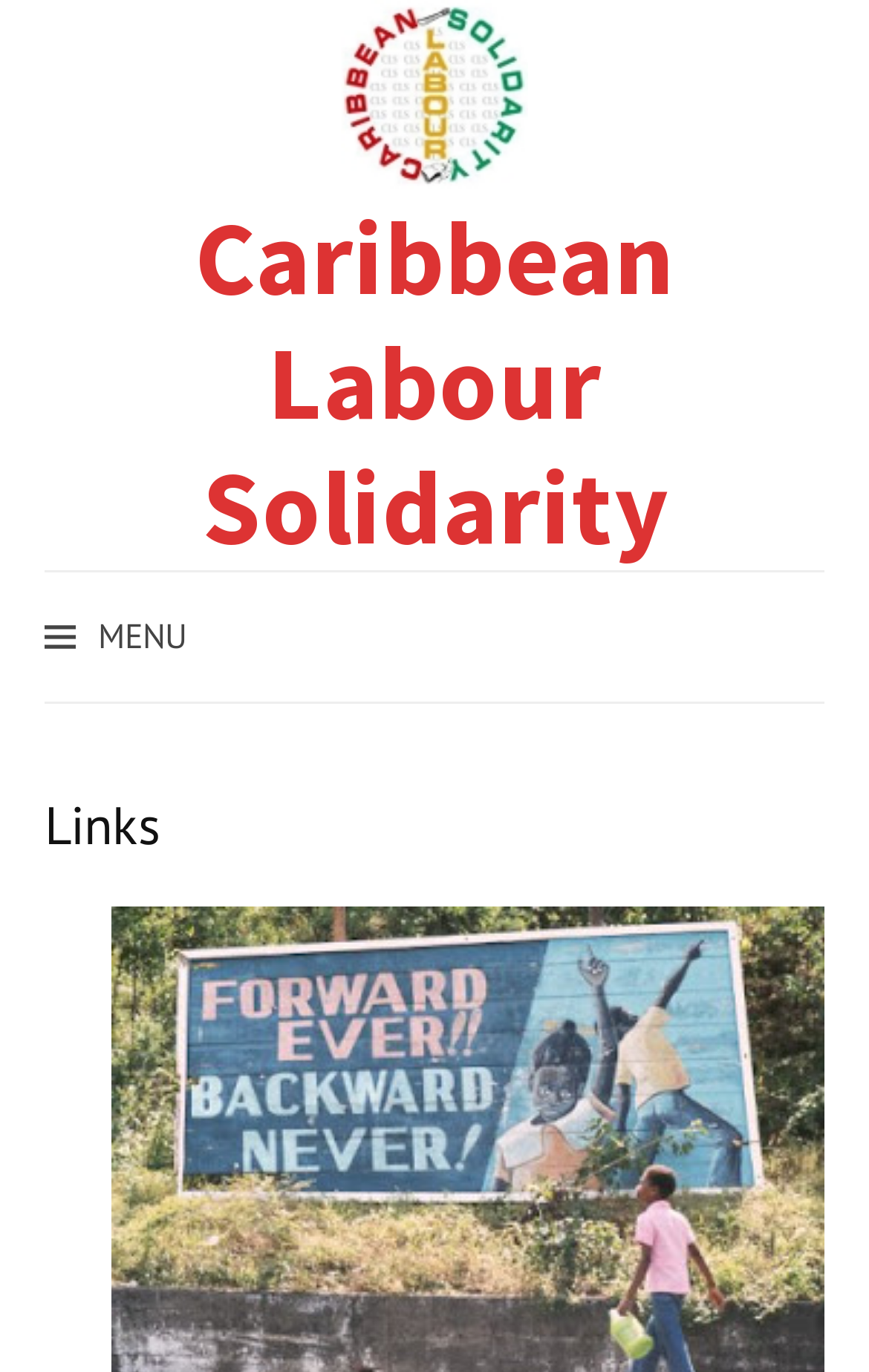What is the main heading of the webpage?
Using the image as a reference, give a one-word or short phrase answer.

Caribbean Labour Solidarity